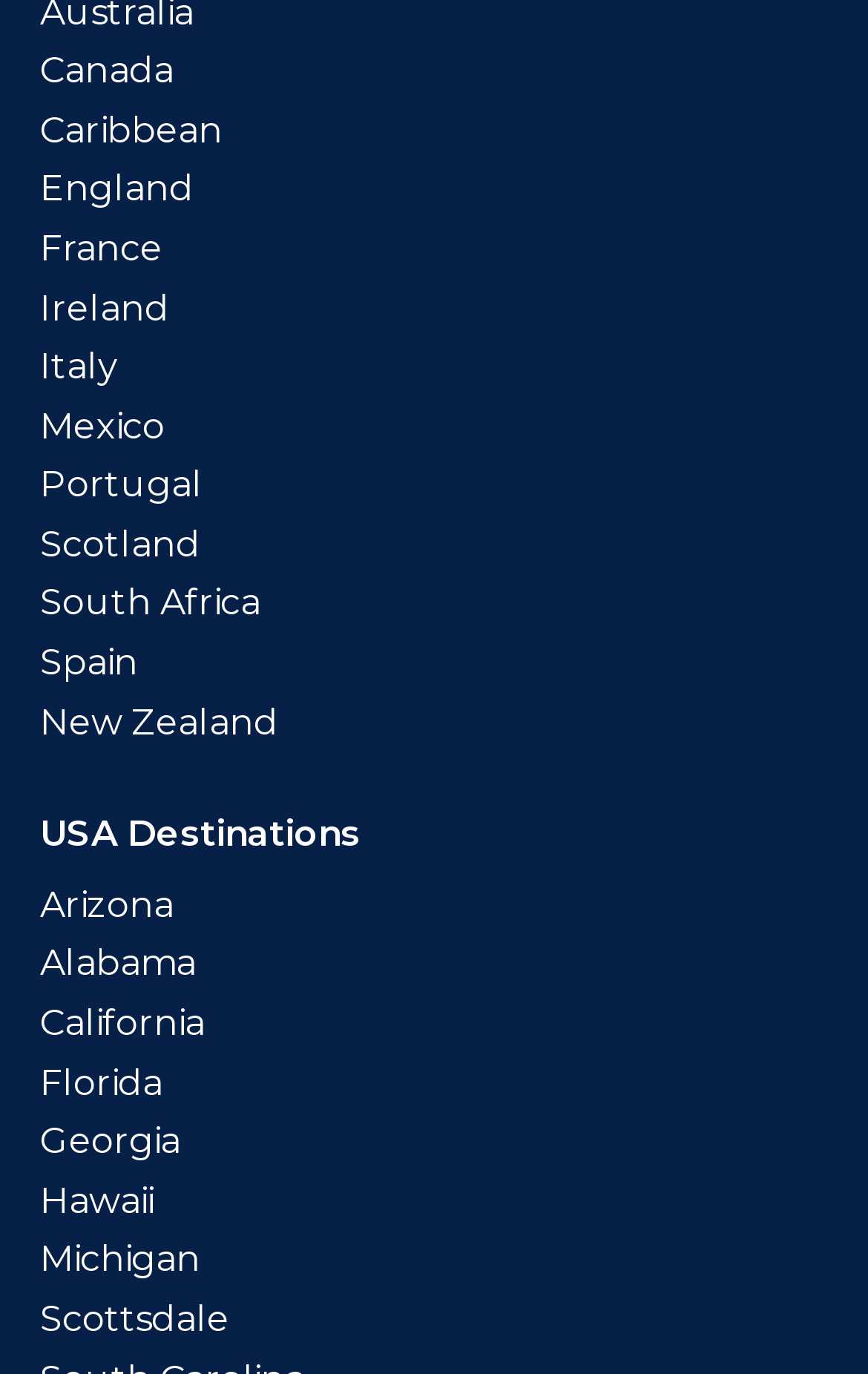Find the bounding box coordinates of the clickable area that will achieve the following instruction: "travel to Italy".

[0.046, 0.25, 0.136, 0.285]